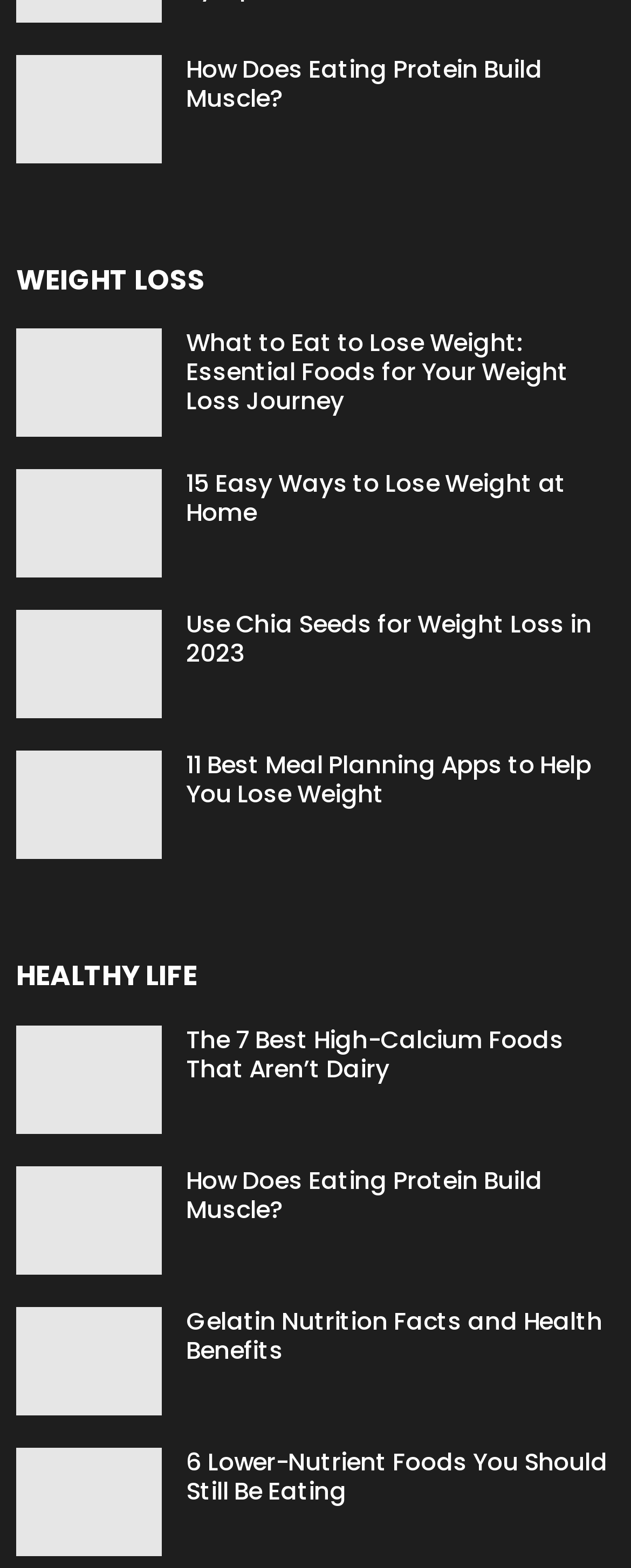What is the main topic of the first article?
Answer the question with a detailed and thorough explanation.

The first article is located at the top of the webpage, and its heading is 'How Does Eating Protein Build Muscle?'. This suggests that the main topic of the first article is about the relationship between protein and muscle building.